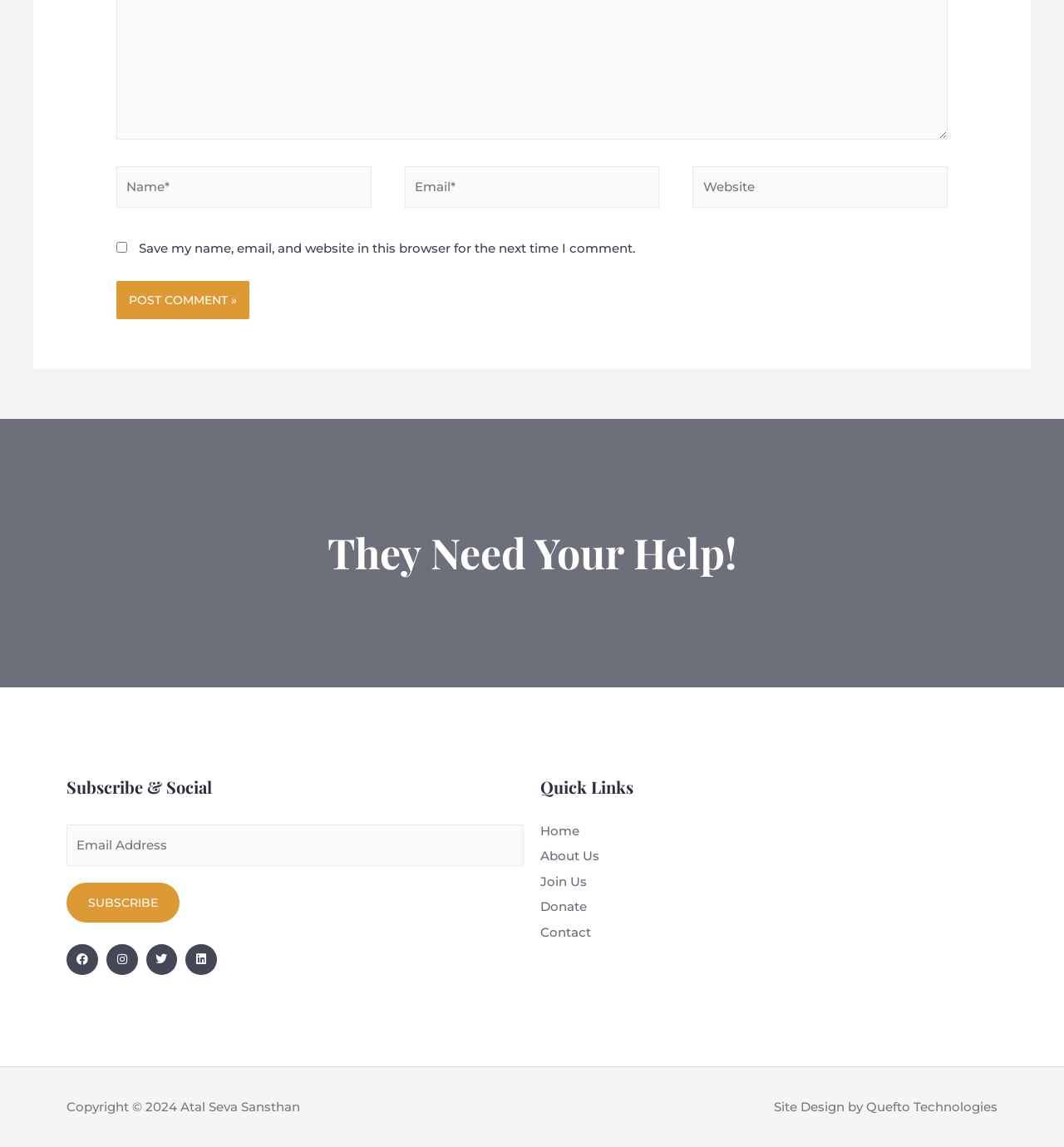Using the element description parent_node: Name* name="author" placeholder="Name*", predict the bounding box coordinates for the UI element. Provide the coordinates in (top-left x, top-left y, bottom-right x, bottom-right y) format with values ranging from 0 to 1.

[0.109, 0.145, 0.349, 0.181]